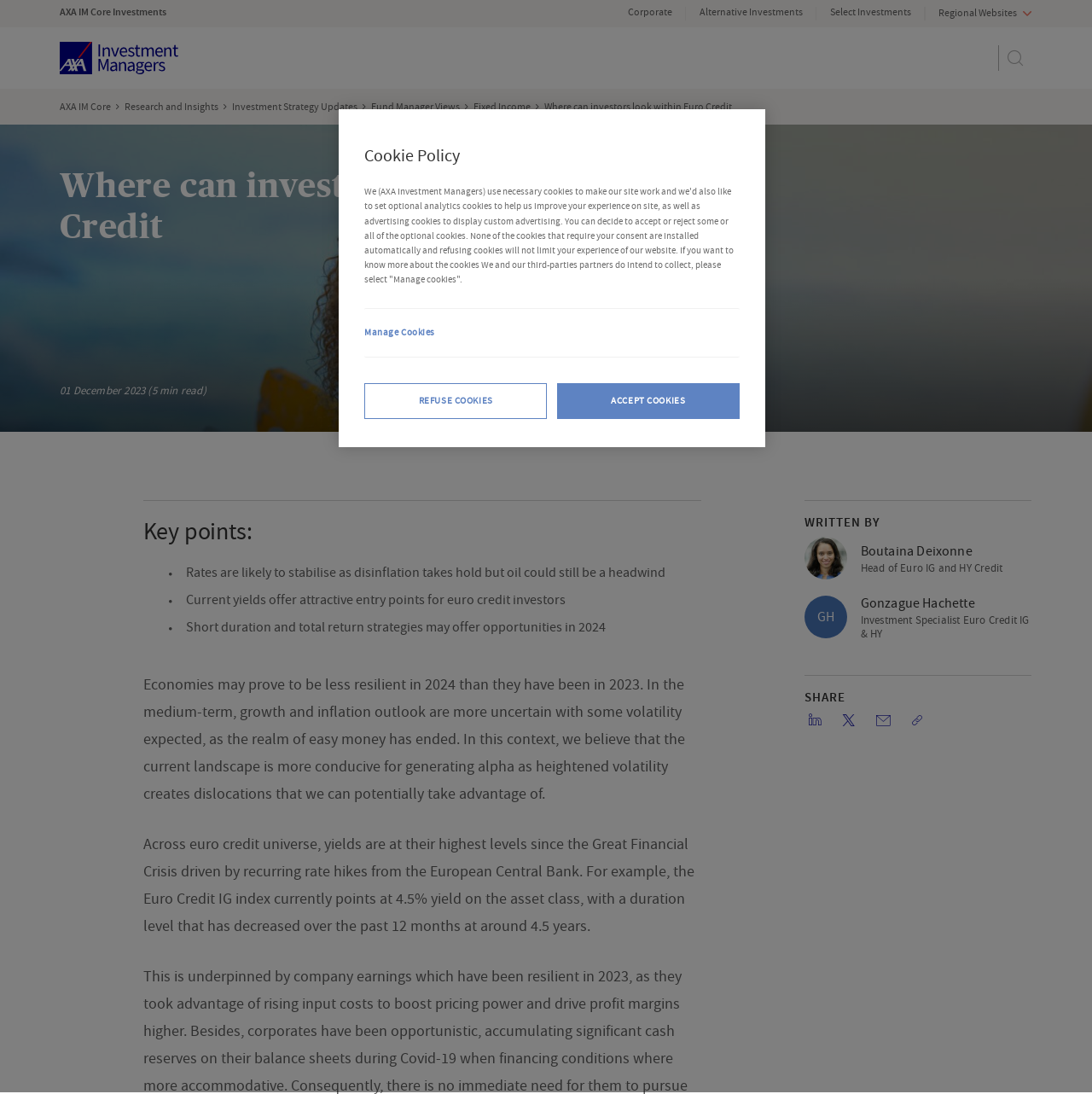Specify the bounding box coordinates of the element's area that should be clicked to execute the given instruction: "Share on LinkedIn". The coordinates should be four float numbers between 0 and 1, i.e., [left, top, right, bottom].

[0.736, 0.651, 0.755, 0.67]